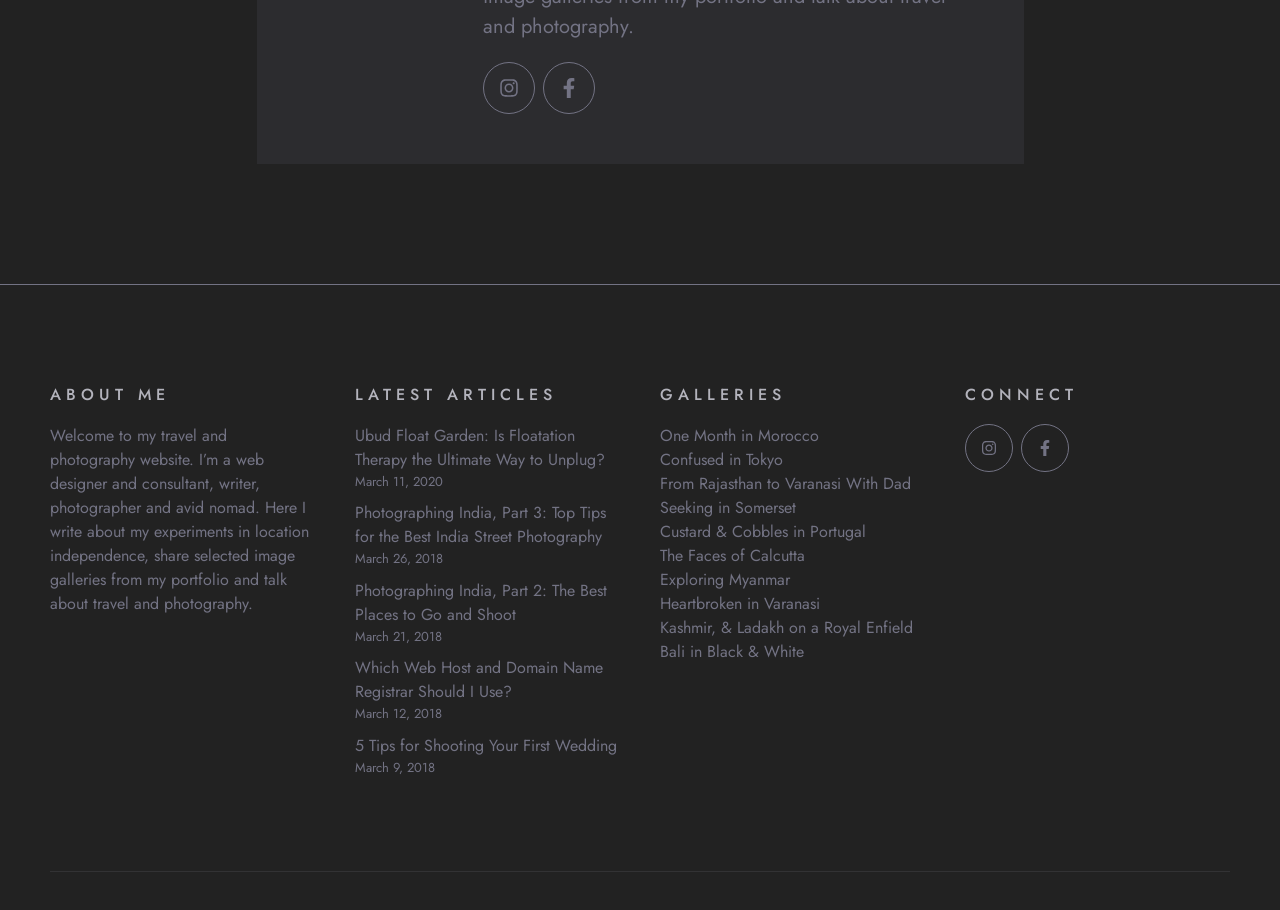Give the bounding box coordinates for the element described by: "Bali in Black & White".

[0.516, 0.703, 0.628, 0.728]